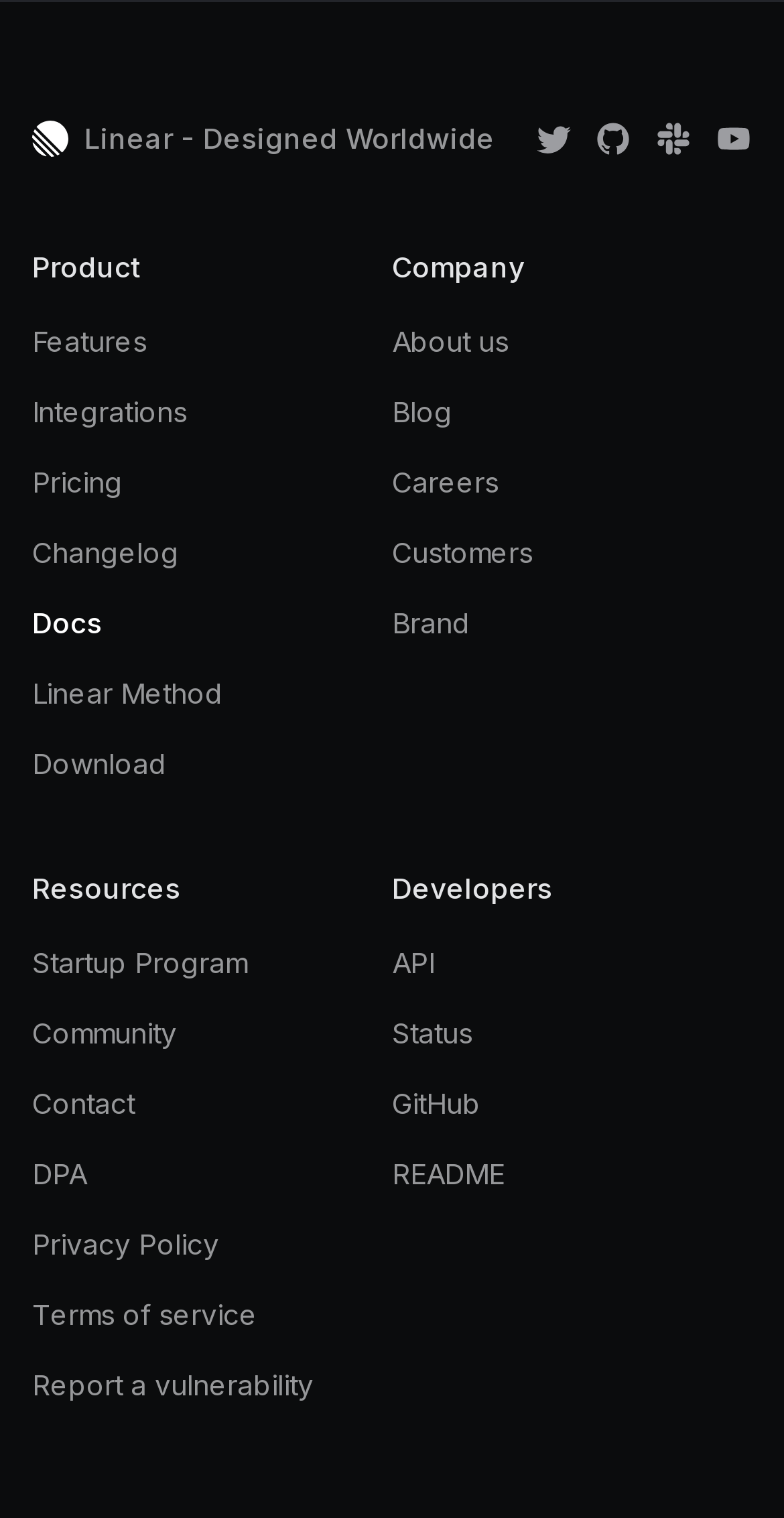Determine the bounding box coordinates of the clickable region to carry out the instruction: "Click on the Linear Logo".

[0.041, 0.079, 0.087, 0.103]